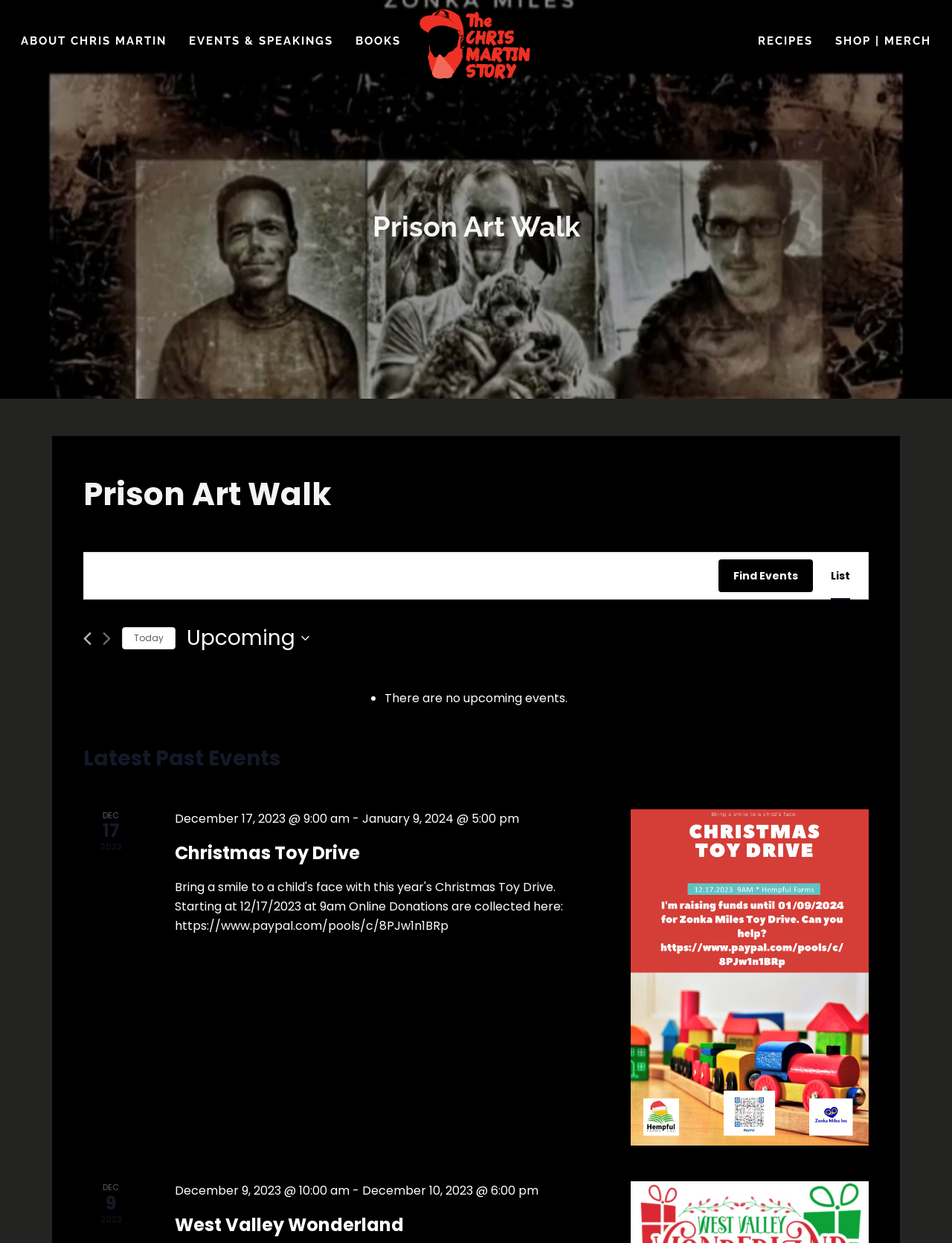What is the name of the event?
Using the image provided, answer with just one word or phrase.

Prison Art Walk